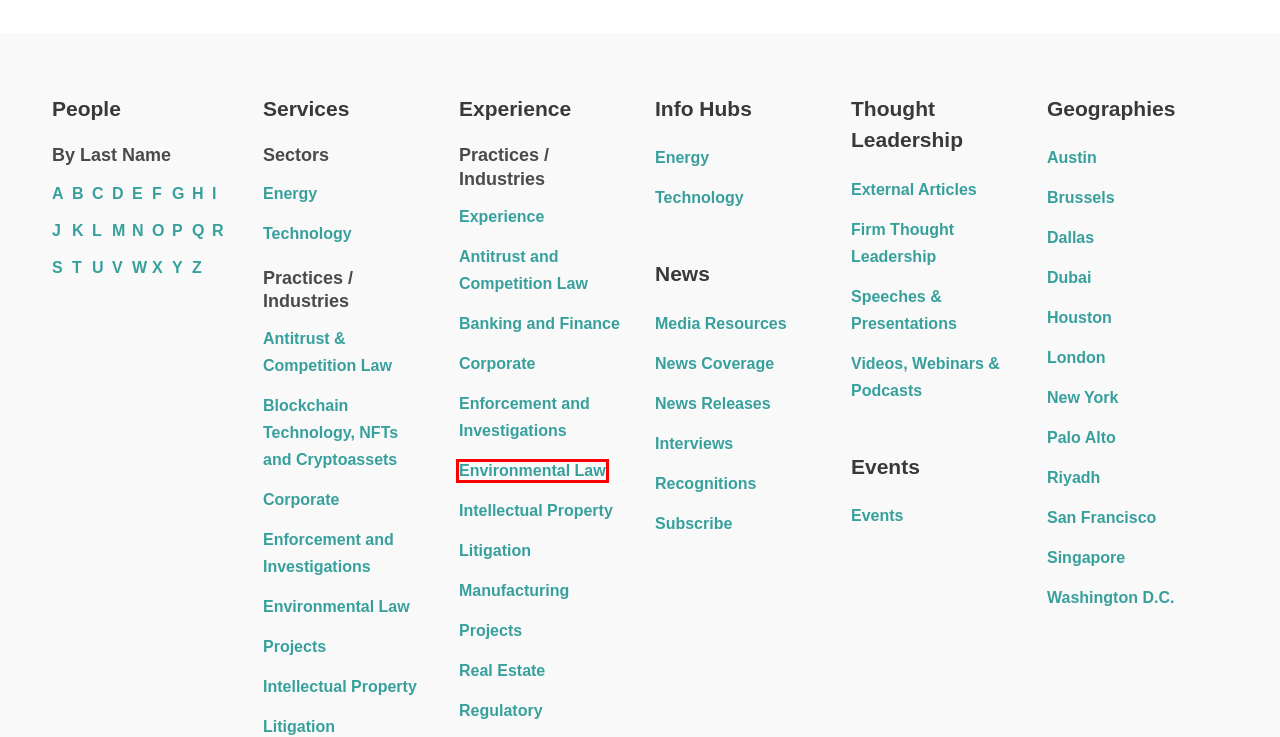Examine the screenshot of a webpage featuring a red bounding box and identify the best matching webpage description for the new page that results from clicking the element within the box. Here are the options:
A. Litigation - Experience | Services | Baker Botts
B. Global Projects | Services | Baker Botts
C. Antitrust and Competition Law | Baker Botts
D. Corporate - Experience | Services | Baker Botts
E. Manufacturing - Experience | Services | Baker Botts
F. Regulatory - Experience | Services | Baker Botts
G. Environmental, Safety and Incident Response | Baker Botts
H. Intellectual Property - Experience | Services | Baker Botts

G